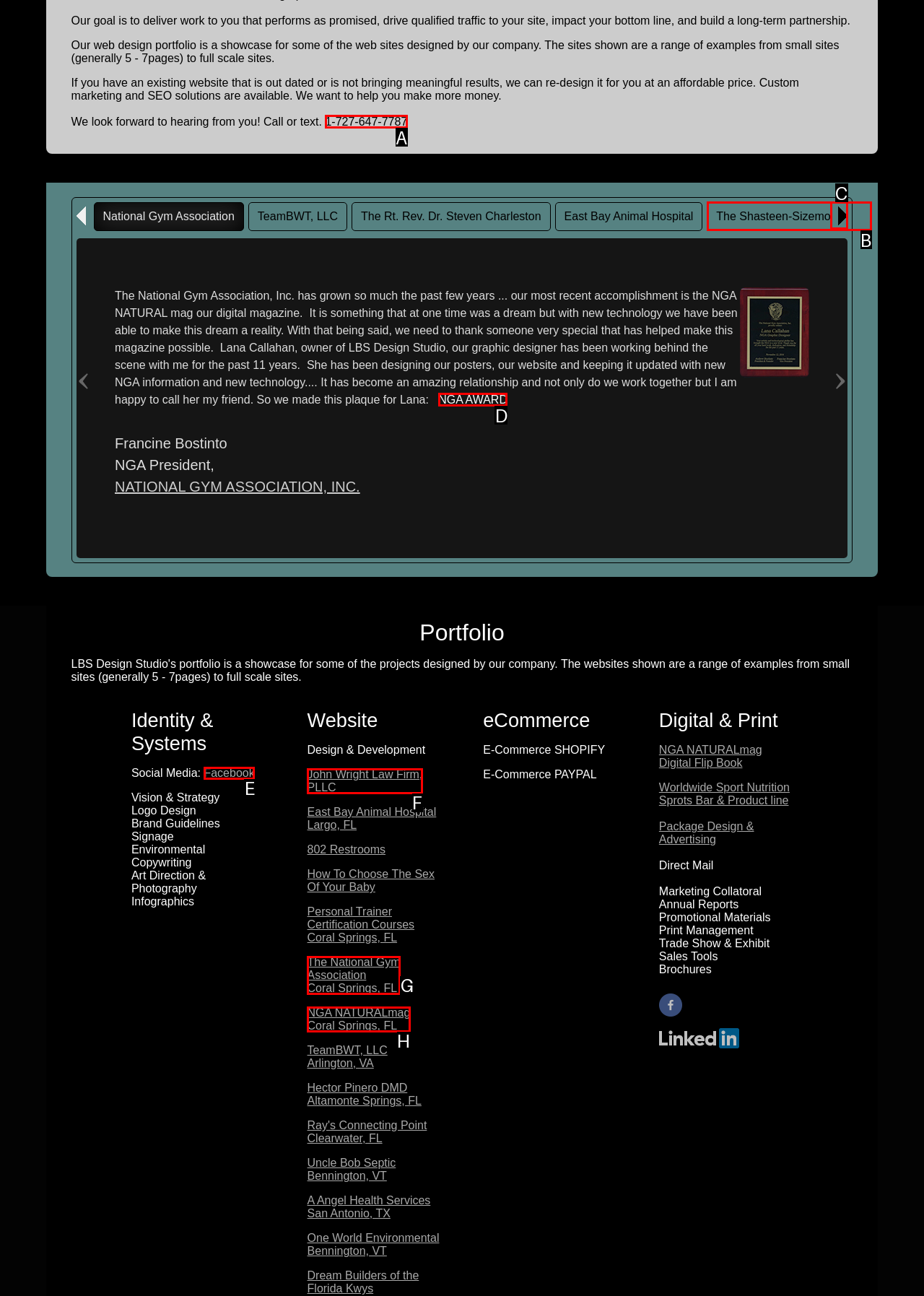Identify the HTML element to click to fulfill this task: Click the '1-727-647-7787' link
Answer with the letter from the given choices.

A